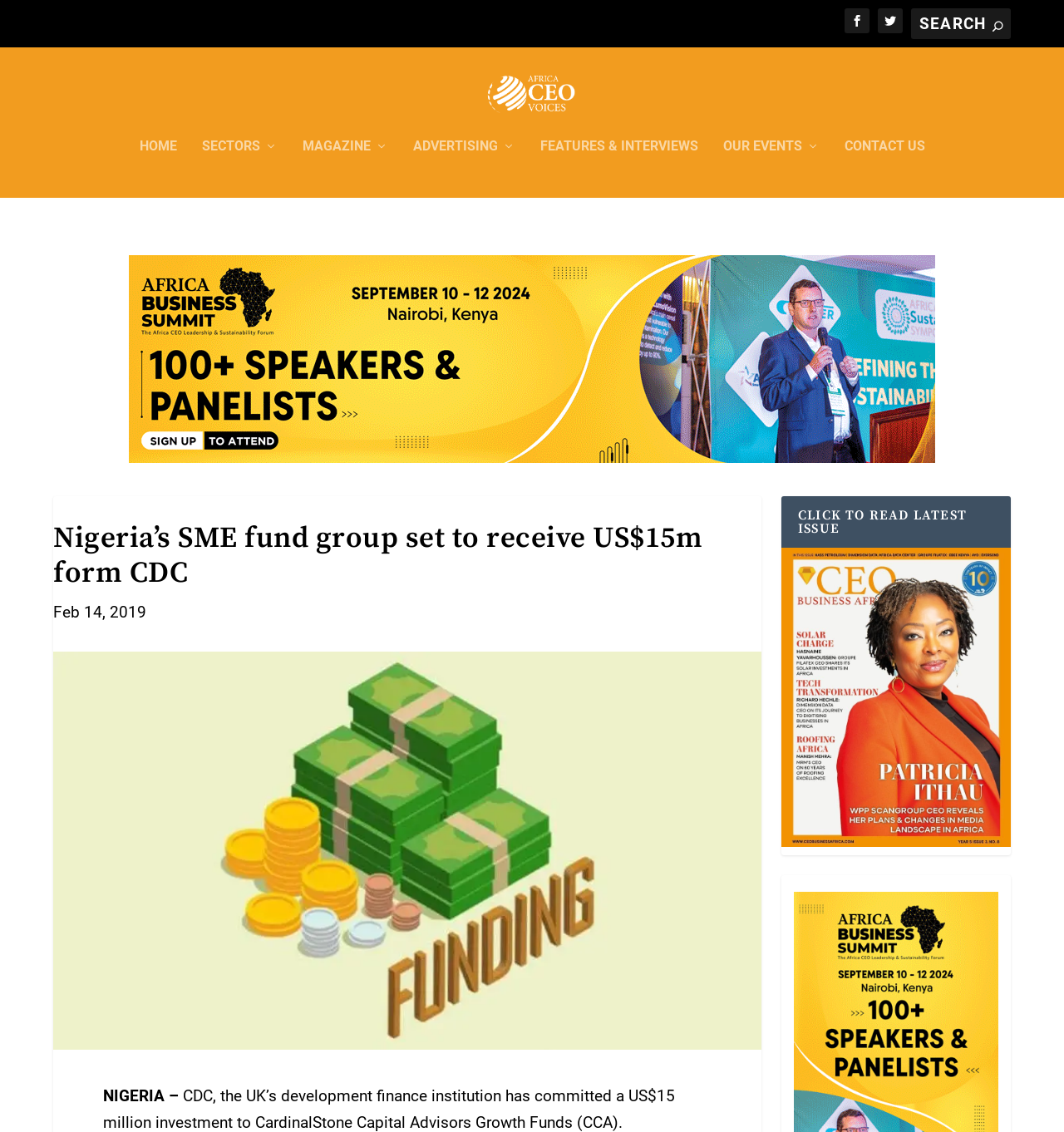Please specify the bounding box coordinates of the clickable region to carry out the following instruction: "Go to home page". The coordinates should be four float numbers between 0 and 1, in the format [left, top, right, bottom].

[0.131, 0.145, 0.166, 0.197]